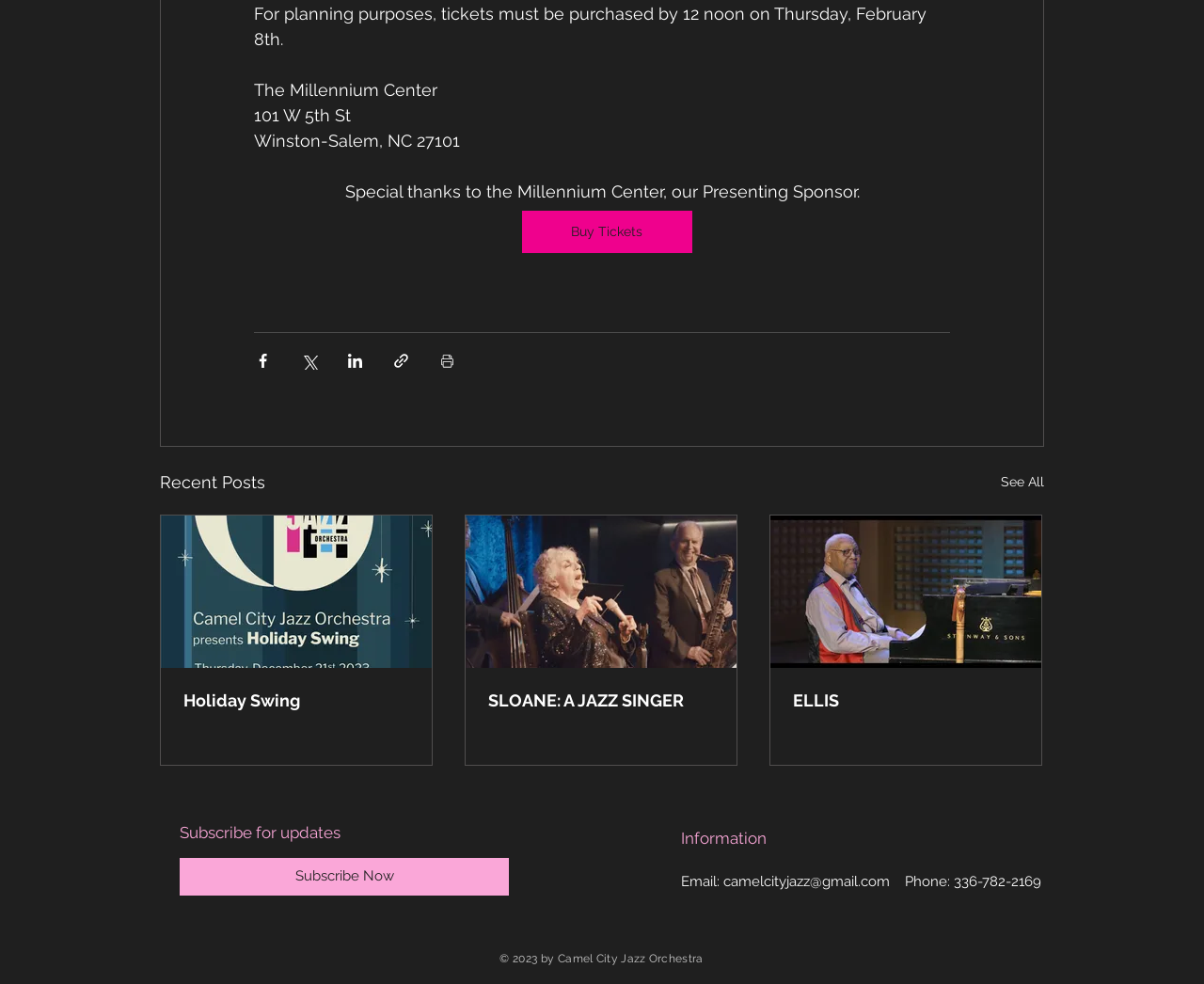Using the webpage screenshot and the element description Holiday Swing, determine the bounding box coordinates. Specify the coordinates in the format (top-left x, top-left y, bottom-right x, bottom-right y) with values ranging from 0 to 1.

[0.152, 0.702, 0.34, 0.722]